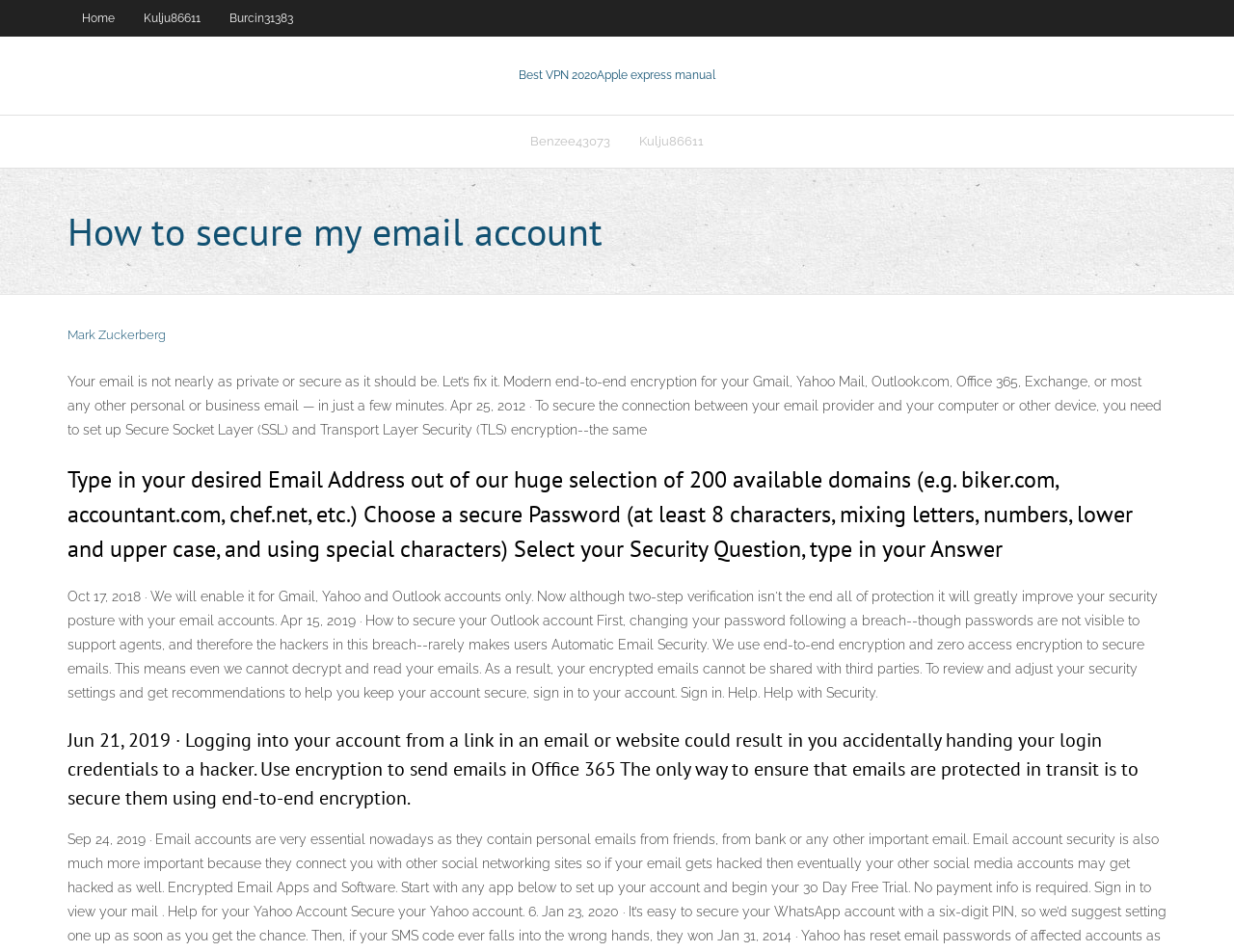Describe all the visual and textual components of the webpage comprehensively.

The webpage is about securing email accounts, with a focus on end-to-end encryption. At the top, there are three links: "Home", "Kulju86611", and "Burcin31383", aligned horizontally. Below these links, there is a prominent link "Best VPN 2020Apple express manual" with two parts: "Best VPN 2020" and "VPN 2020". 

To the right of this link, there are two more links: "Benzee43073" and "Kulju86611", also aligned horizontally. 

Further down, there is a heading "How to secure my email account" in a prominent font size. Below this heading, there is a link "Mark Zuckerberg". 

The main content of the webpage starts with a paragraph of text, which explains that email accounts are not as private or secure as they should be and provides a solution to fix this issue. The text also mentions setting up Secure Socket Layer (SSL) and Transport Layer Security (TLS) encryption.

Below this paragraph, there are two headings. The first one explains how to set up a secure email account, including choosing a secure password and security question. The second heading discusses the importance of using encryption to send emails in Office 365 and warns against logging into accounts from links in emails or websites.